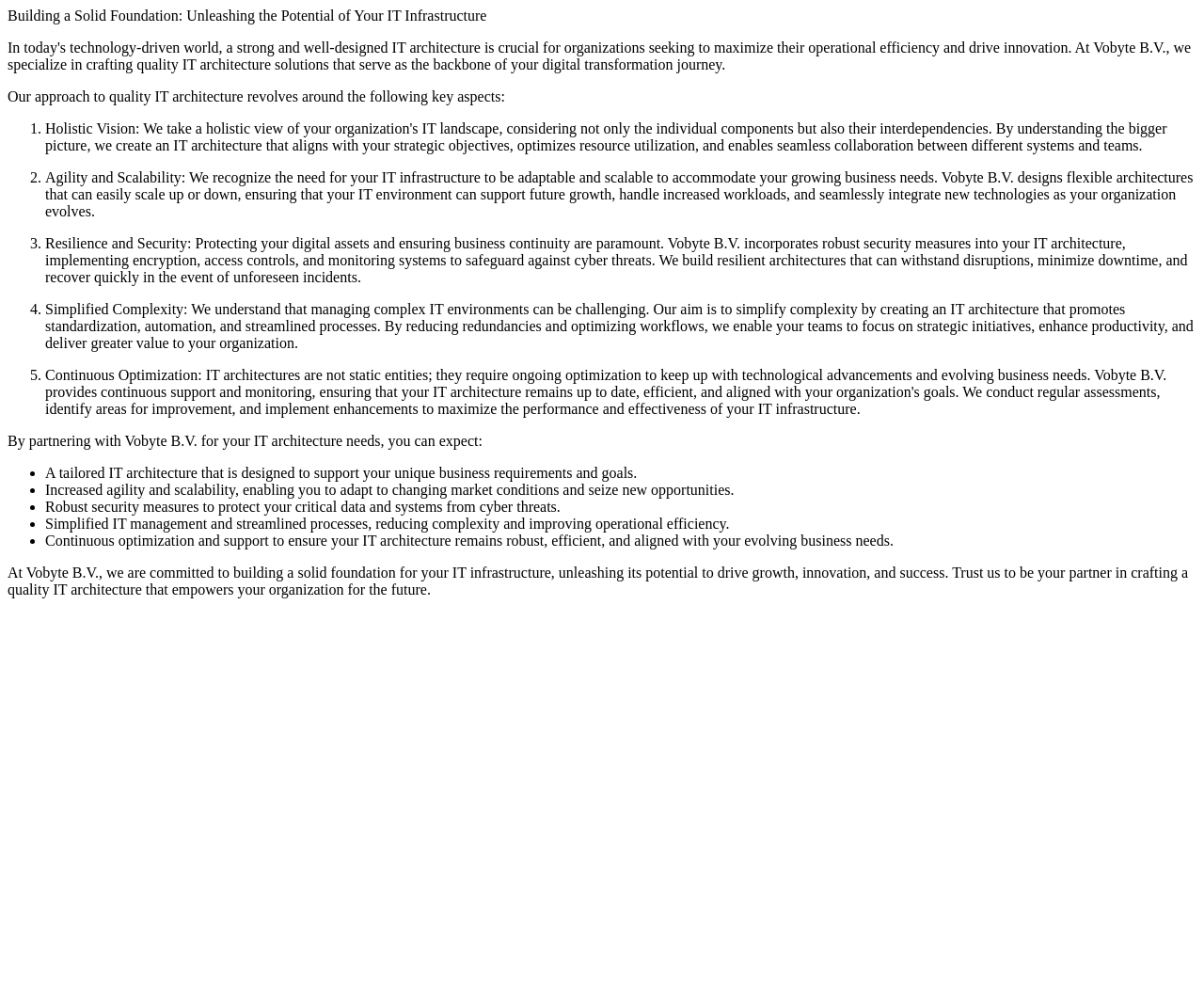What is the main focus of Vobyte B.V.?
Answer briefly with a single word or phrase based on the image.

IT infrastructure